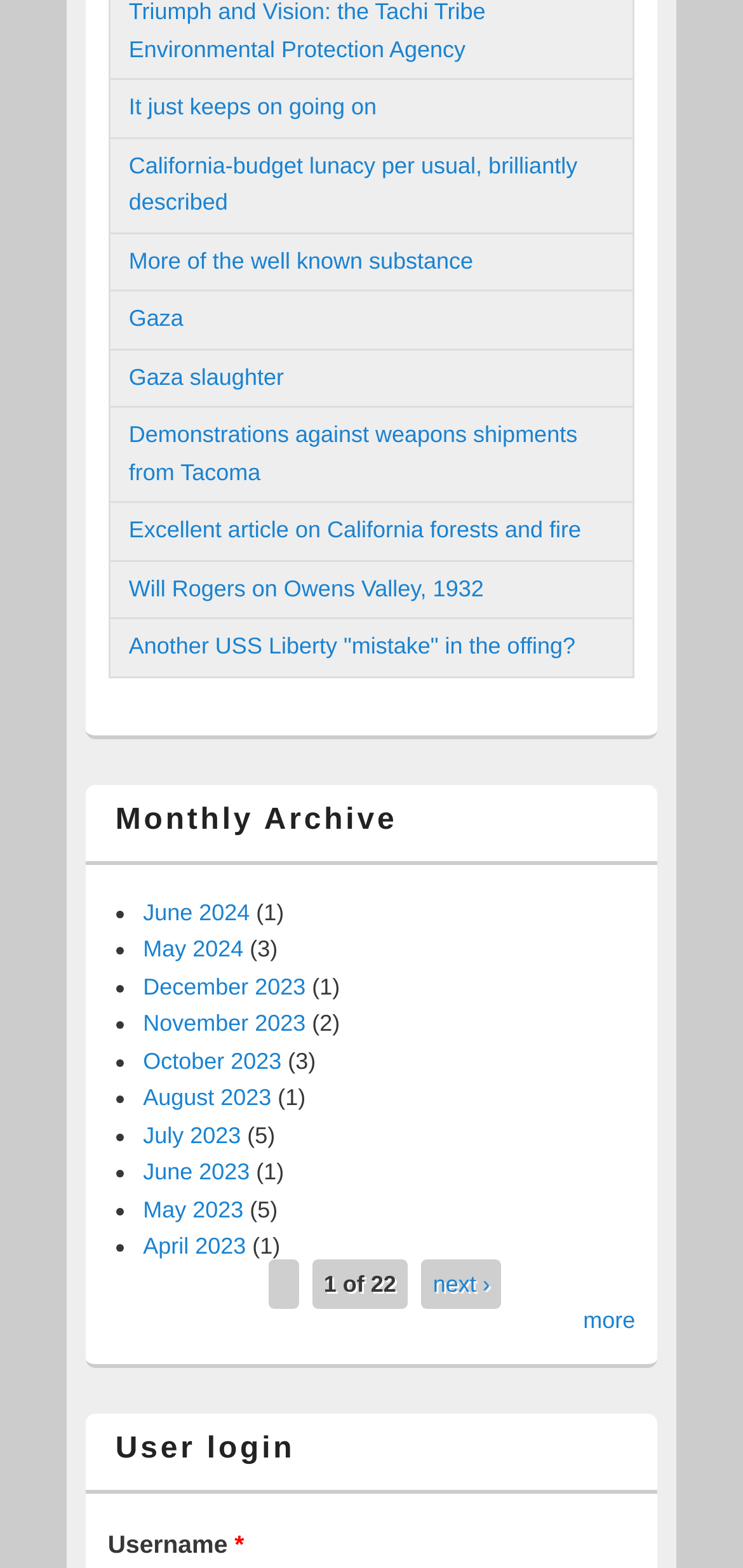Please specify the bounding box coordinates of the clickable section necessary to execute the following command: "Click on 'It just keeps on going on'".

[0.173, 0.06, 0.507, 0.077]